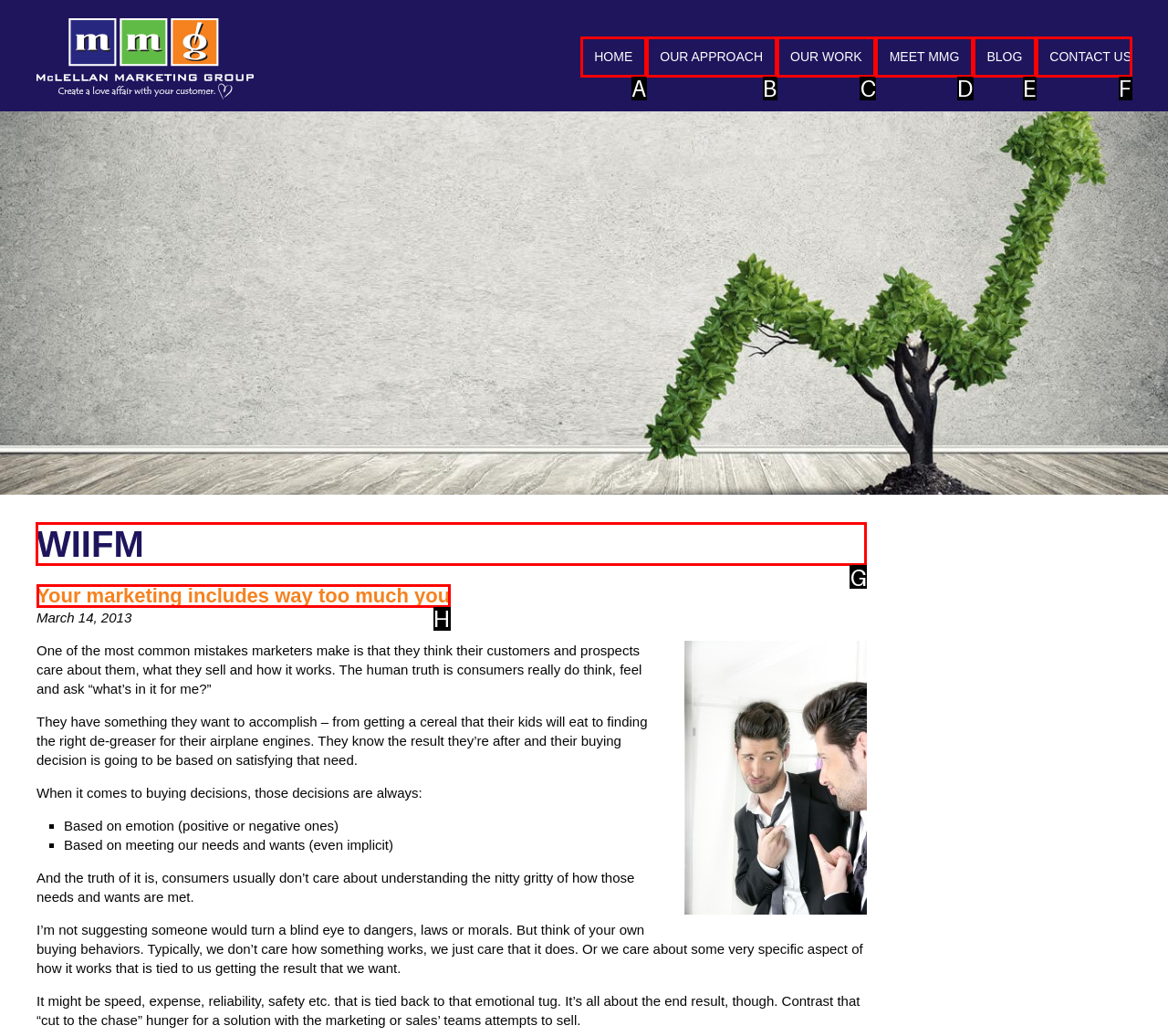Select the proper UI element to click in order to perform the following task: Read the article titled WIIFM. Indicate your choice with the letter of the appropriate option.

G